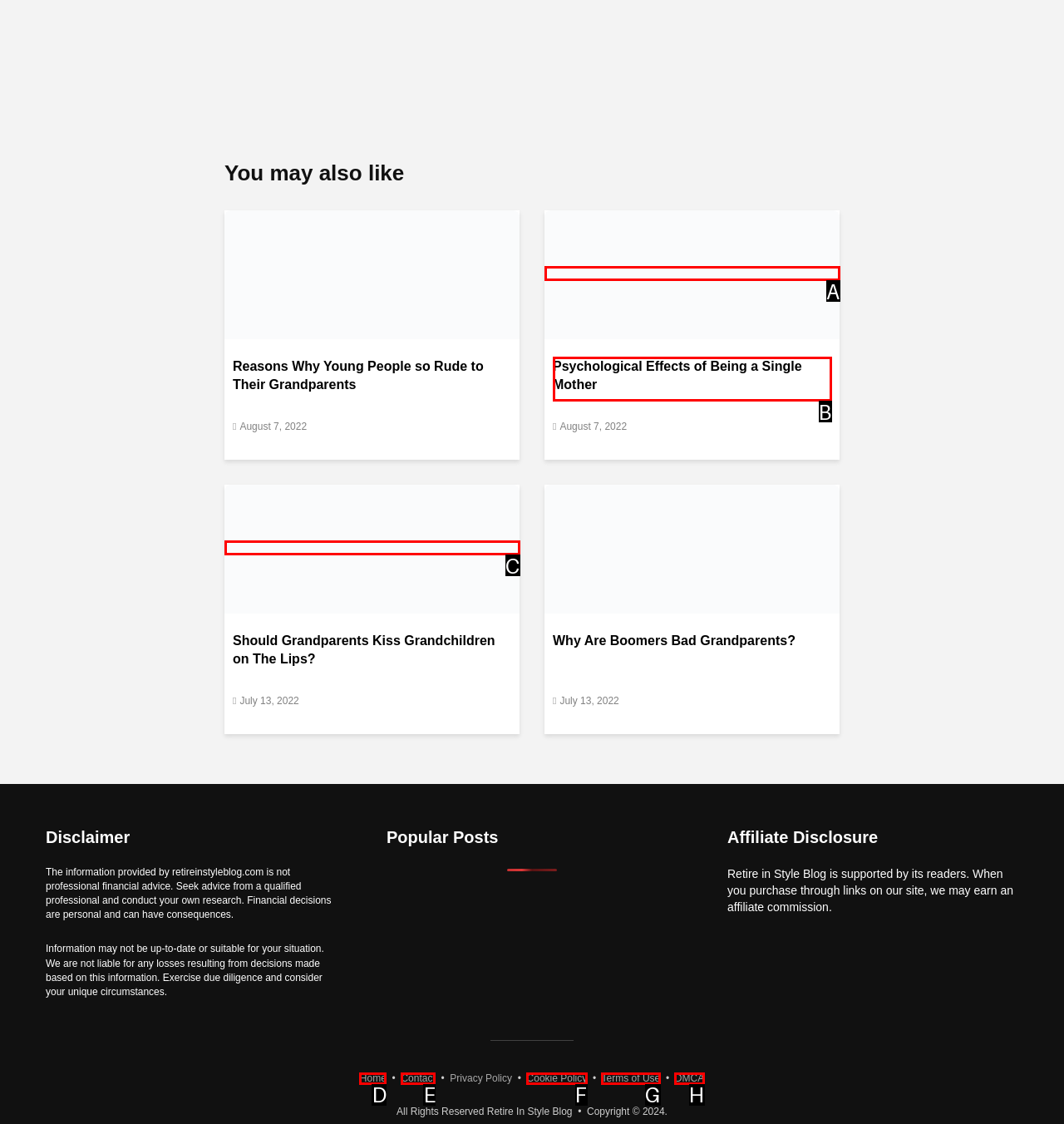Identify the matching UI element based on the description: DMCA
Reply with the letter from the available choices.

H